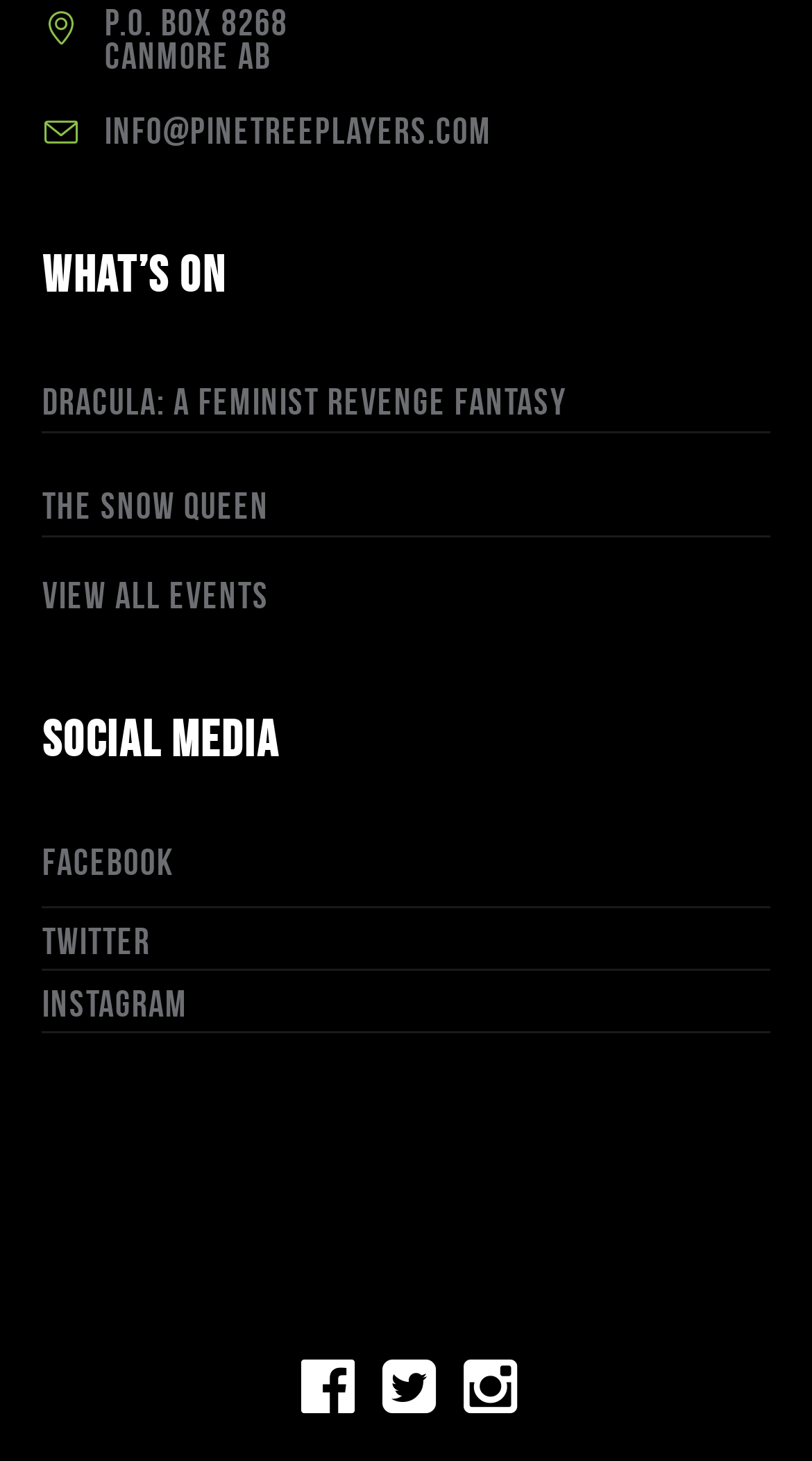Could you determine the bounding box coordinates of the clickable element to complete the instruction: "View all events"? Provide the coordinates as four float numbers between 0 and 1, i.e., [left, top, right, bottom].

[0.052, 0.393, 0.331, 0.422]